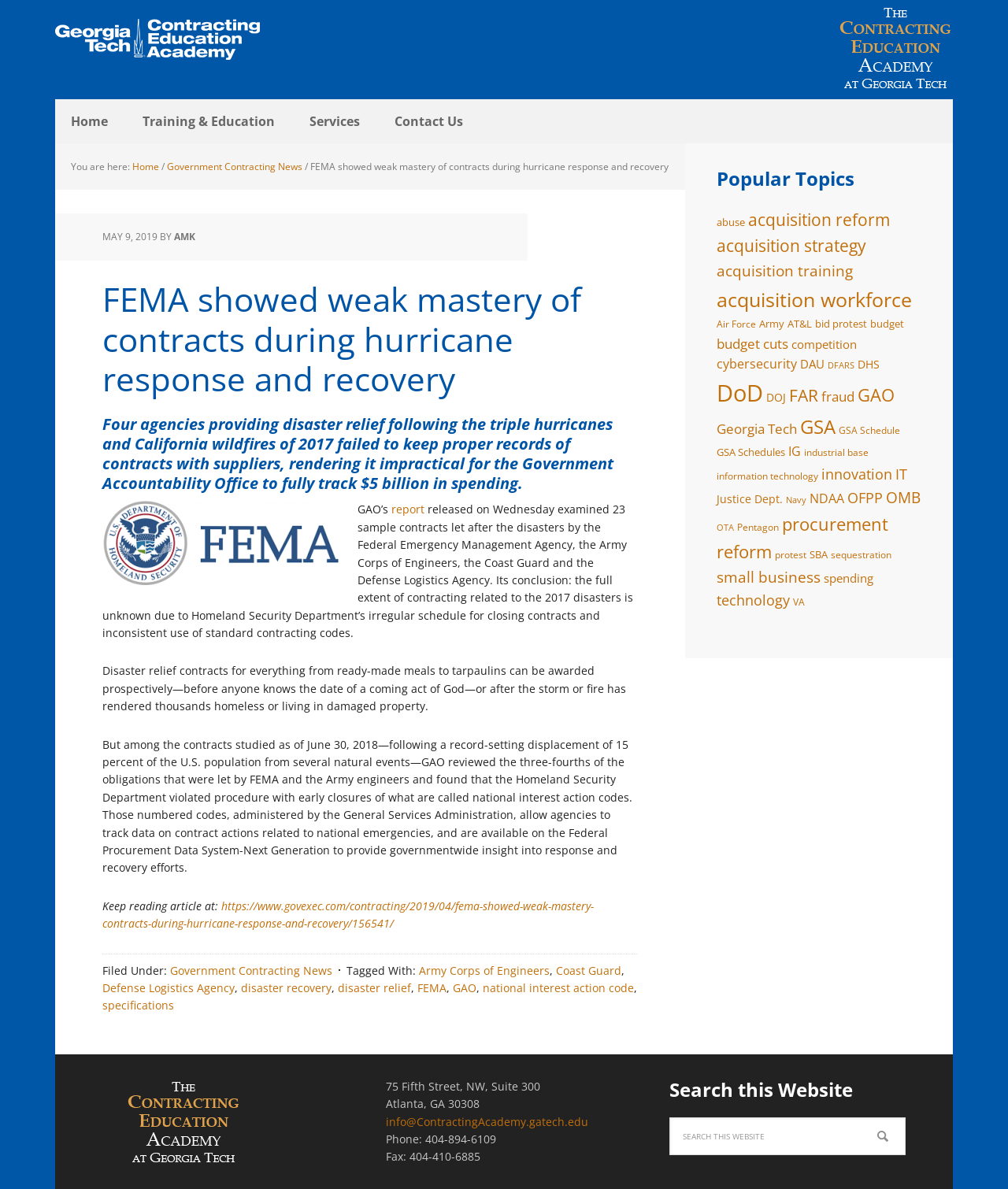How many agencies were studied in the GAO report?
From the image, provide a succinct answer in one word or a short phrase.

Four